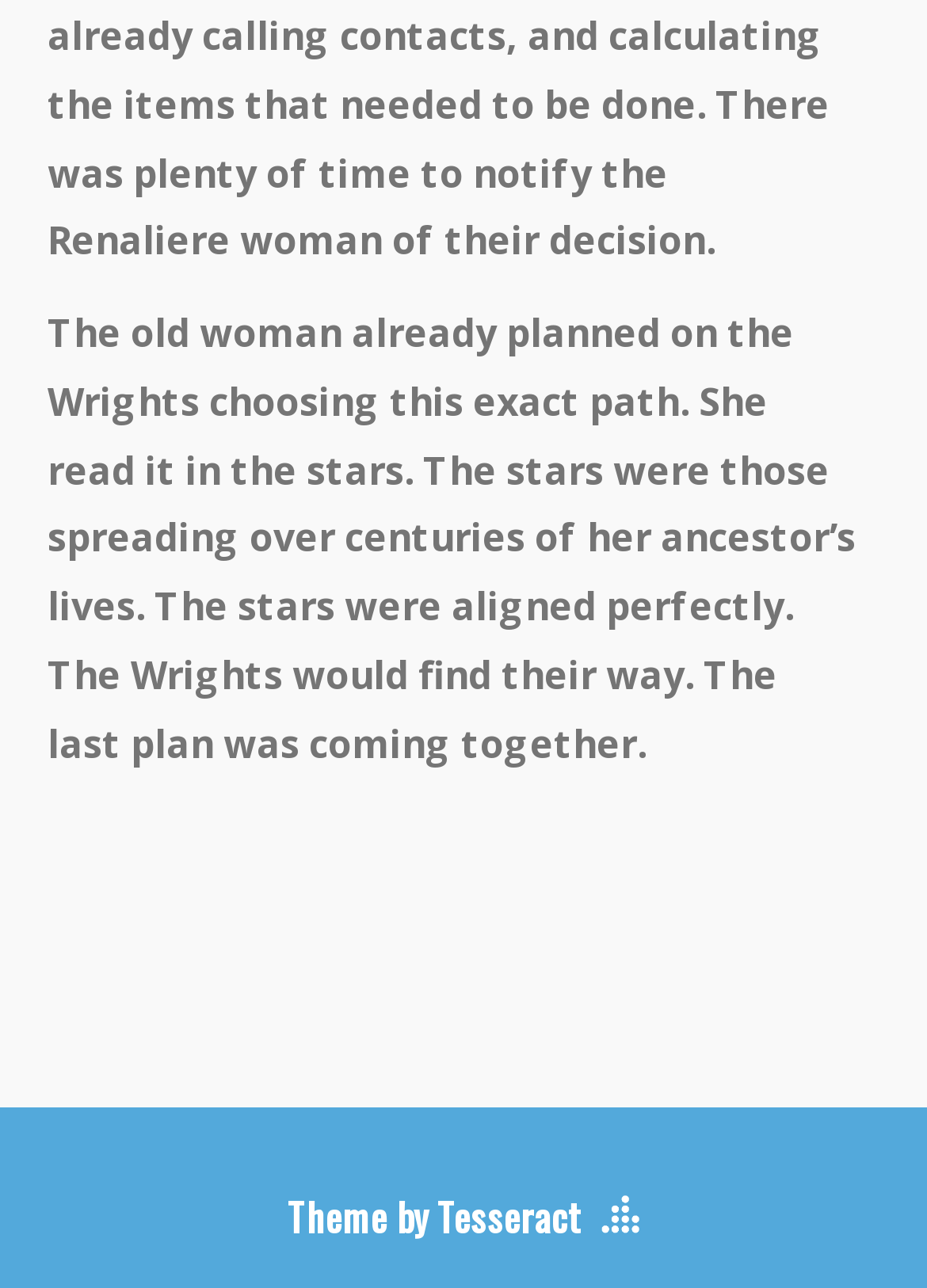What is the topic of the story?
Using the image as a reference, answer the question with a short word or phrase.

The Wrights